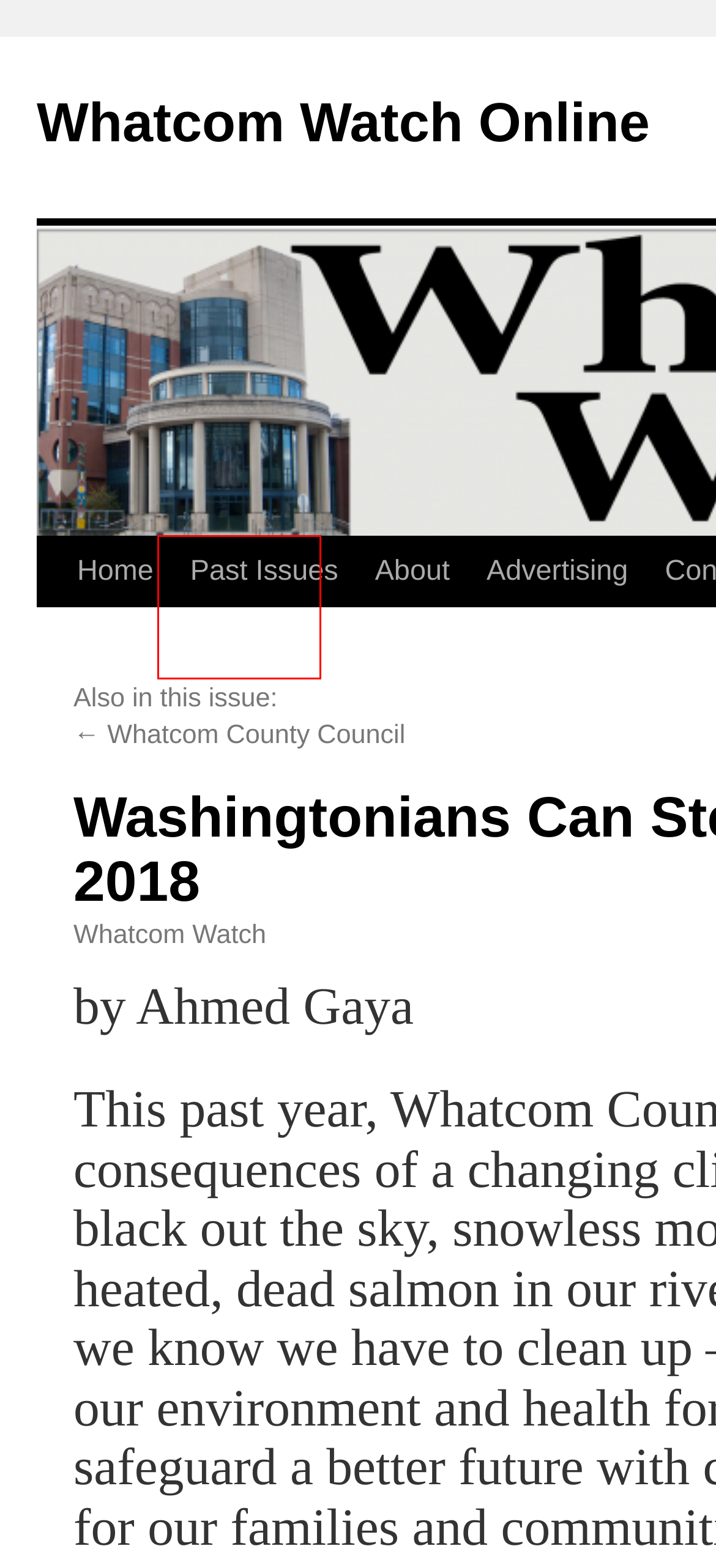You are provided with a screenshot of a webpage that has a red bounding box highlighting a UI element. Choose the most accurate webpage description that matches the new webpage after clicking the highlighted element. Here are your choices:
A. Advertising | Whatcom Watch Online
B. Contact | Whatcom Watch Online
C. March Election | Article Categories | Whatcom Watch Online
D. Marine Life | Article Categories | Whatcom Watch Online
E. Whatcom Watch Online | A community forum on government, environmental issues and media
F. About | Whatcom Watch Online
G. Whatcom County Council | Whatcom Watch Online
H. Past Issues | Whatcom Watch Online

H